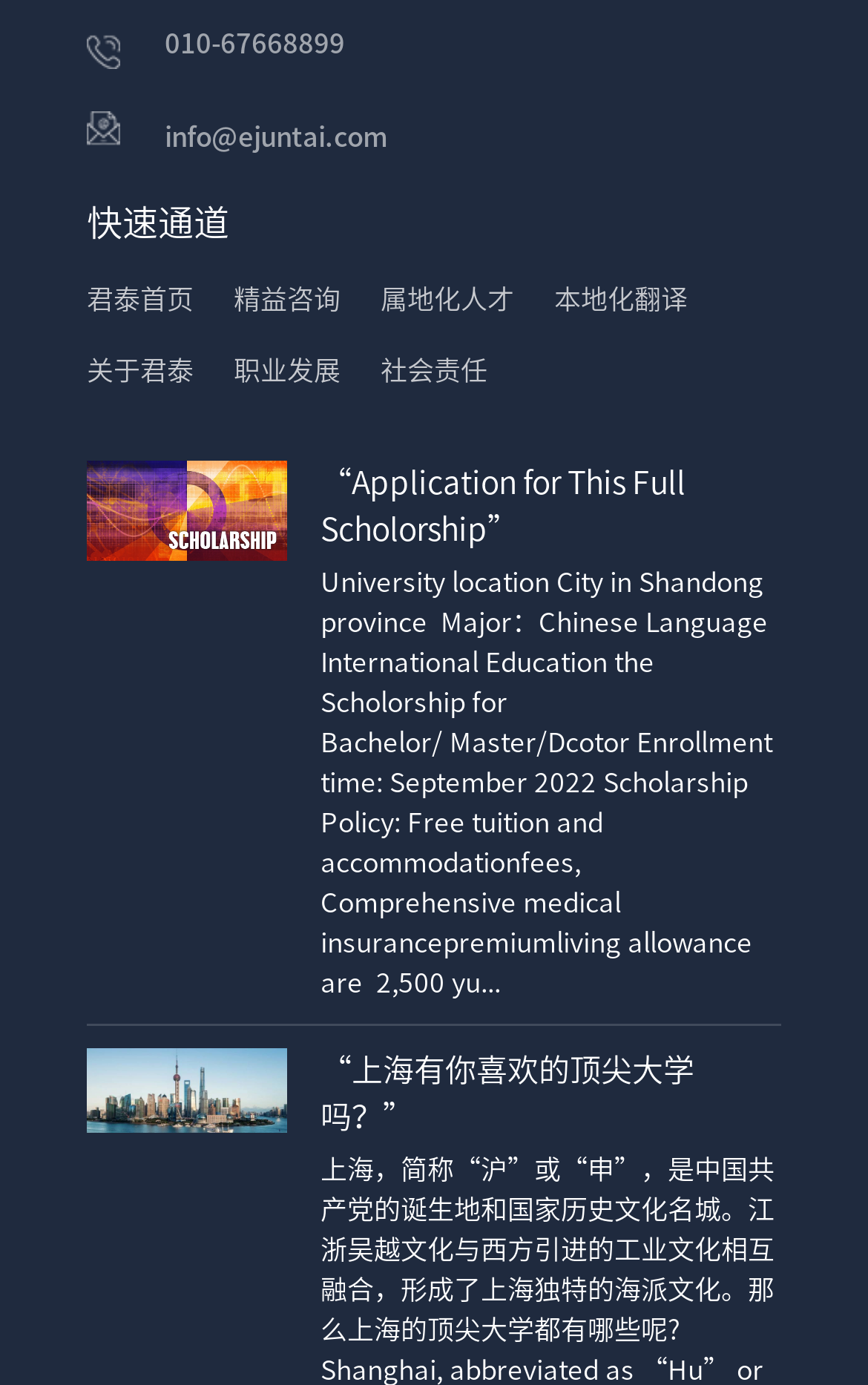Pinpoint the bounding box coordinates of the clickable area needed to execute the instruction: "Learn more about 属地化人才". The coordinates should be specified as four float numbers between 0 and 1, i.e., [left, top, right, bottom].

[0.438, 0.205, 0.592, 0.224]